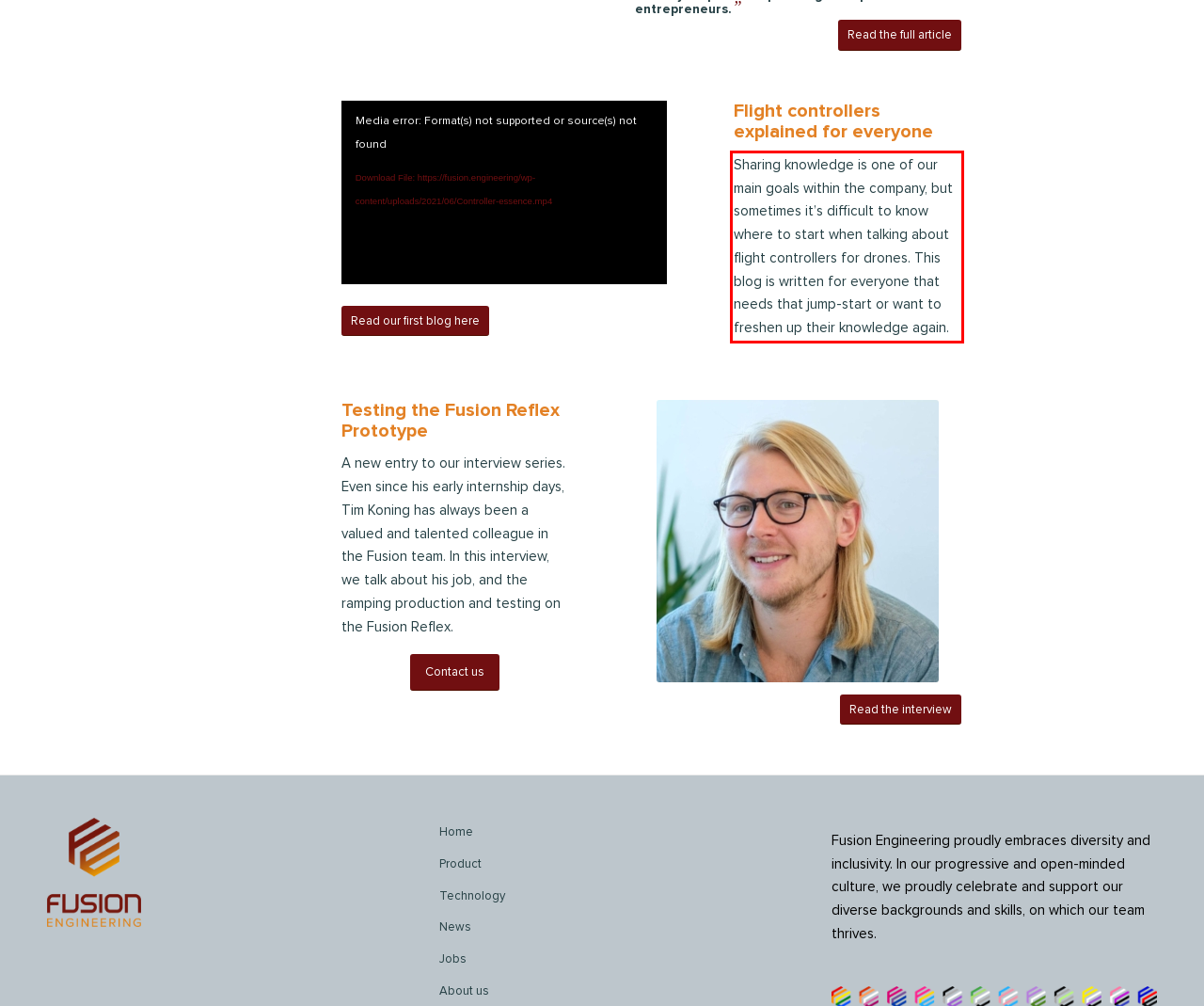Identify and extract the text within the red rectangle in the screenshot of the webpage.

Sharing knowledge is one of our main goals within the company, but sometimes it’s difficult to know where to start when talking about flight controllers for drones. This blog is written for everyone that needs that jump-start or want to freshen up their knowledge again.